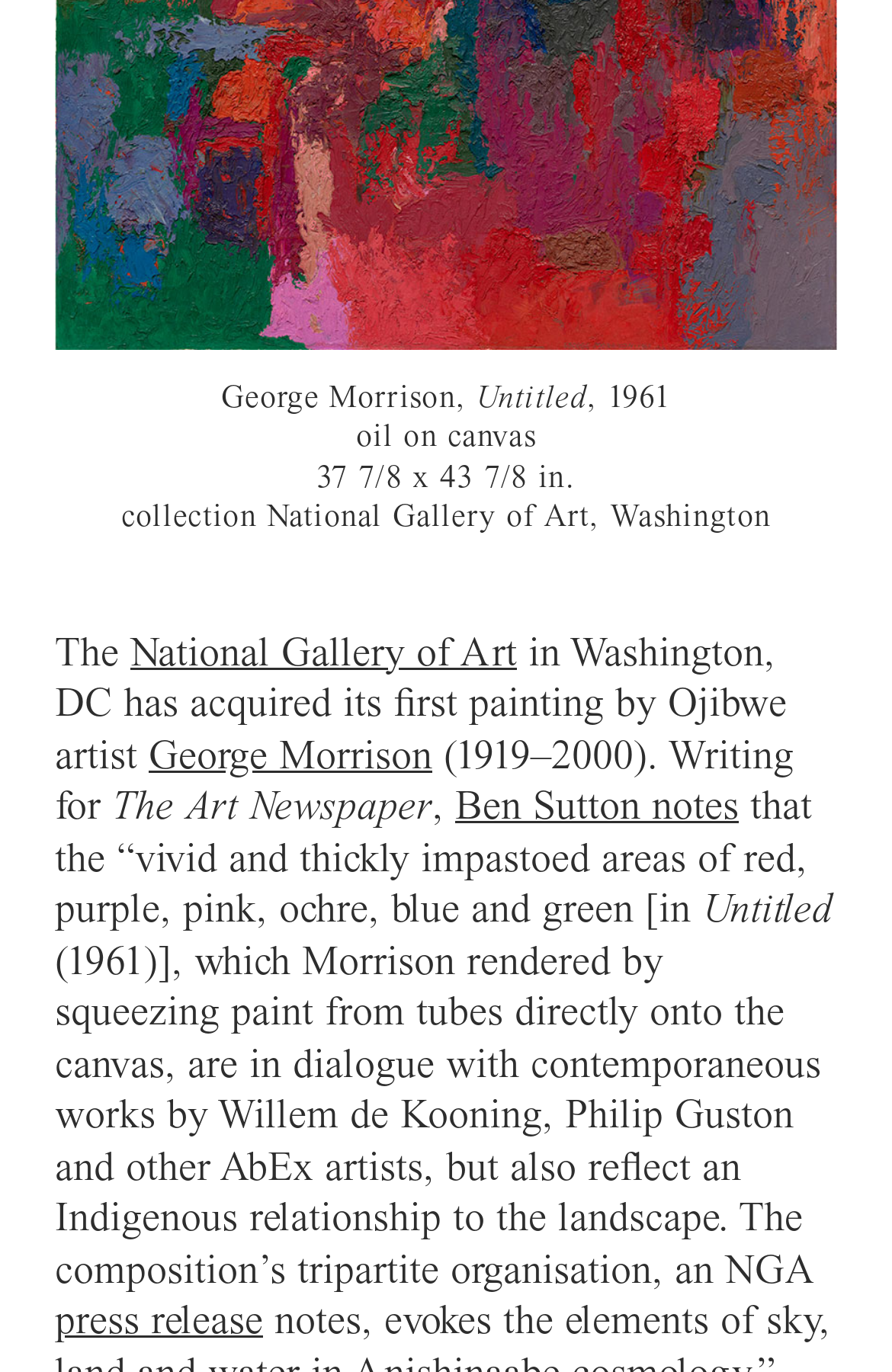Provide the bounding box coordinates for the UI element that is described as: "Ben Sutton notes".

[0.51, 0.57, 0.828, 0.605]